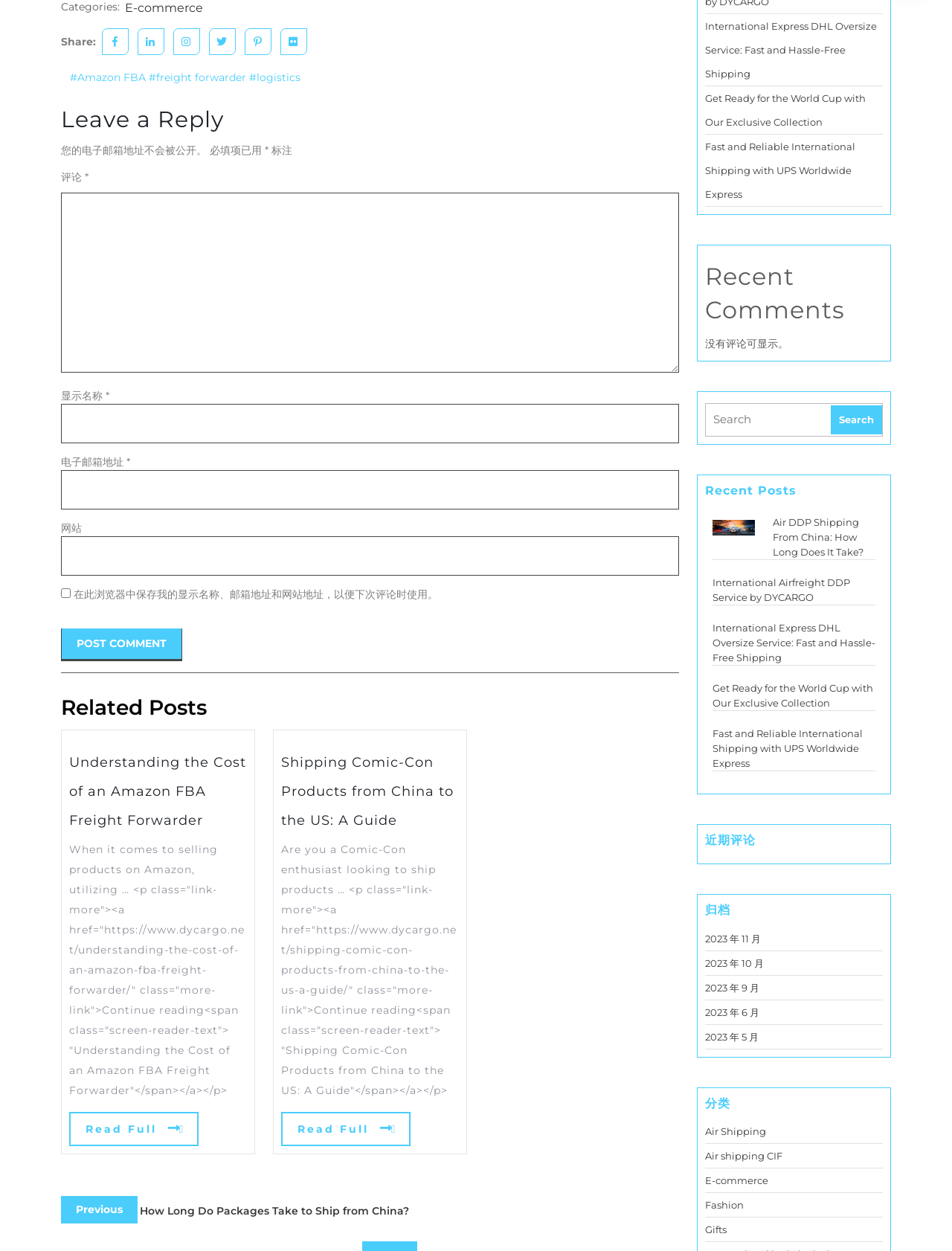Extract the bounding box coordinates of the UI element described: "name="submit" value="Post Comment"". Provide the coordinates in the format [left, top, right, bottom] with values ranging from 0 to 1.

[0.064, 0.502, 0.191, 0.529]